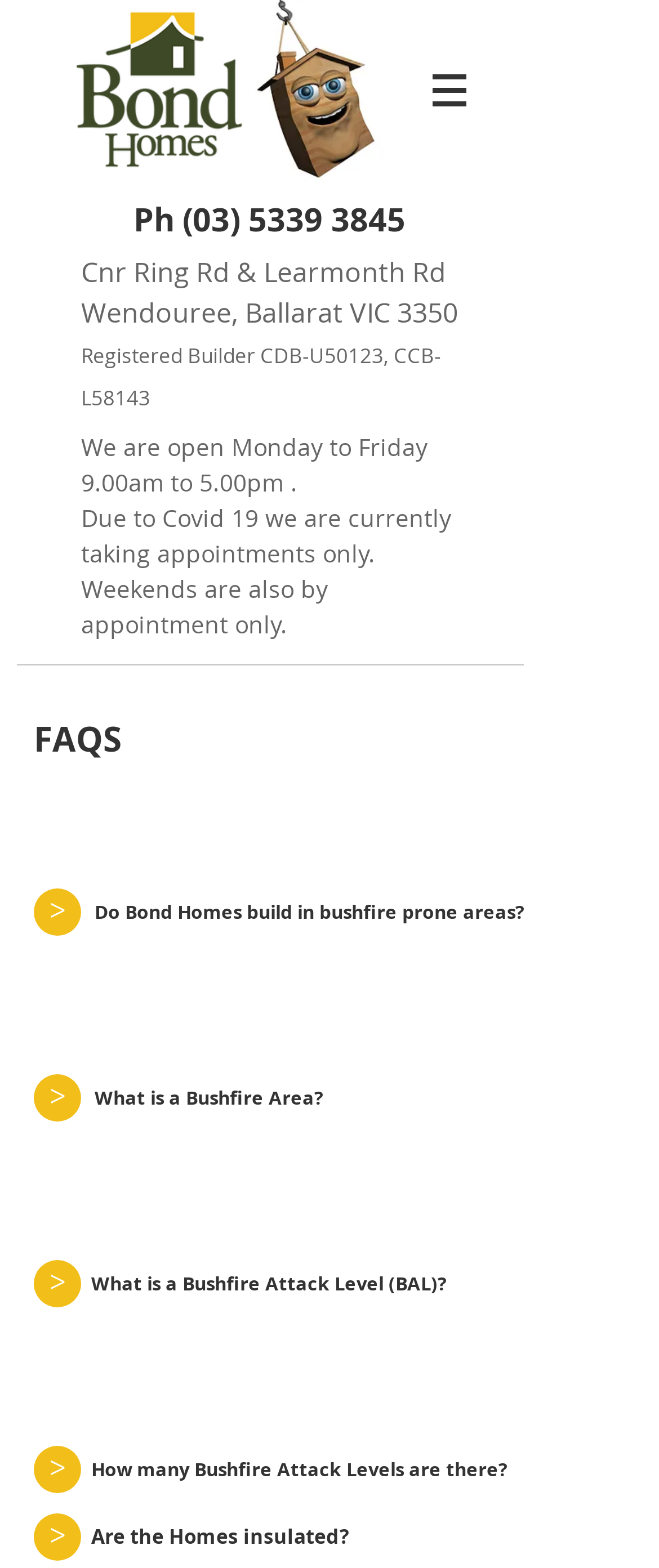What are the business hours of Bond Homes?
Answer with a single word or phrase, using the screenshot for reference.

Monday to Friday 9.00am to 5.00pm